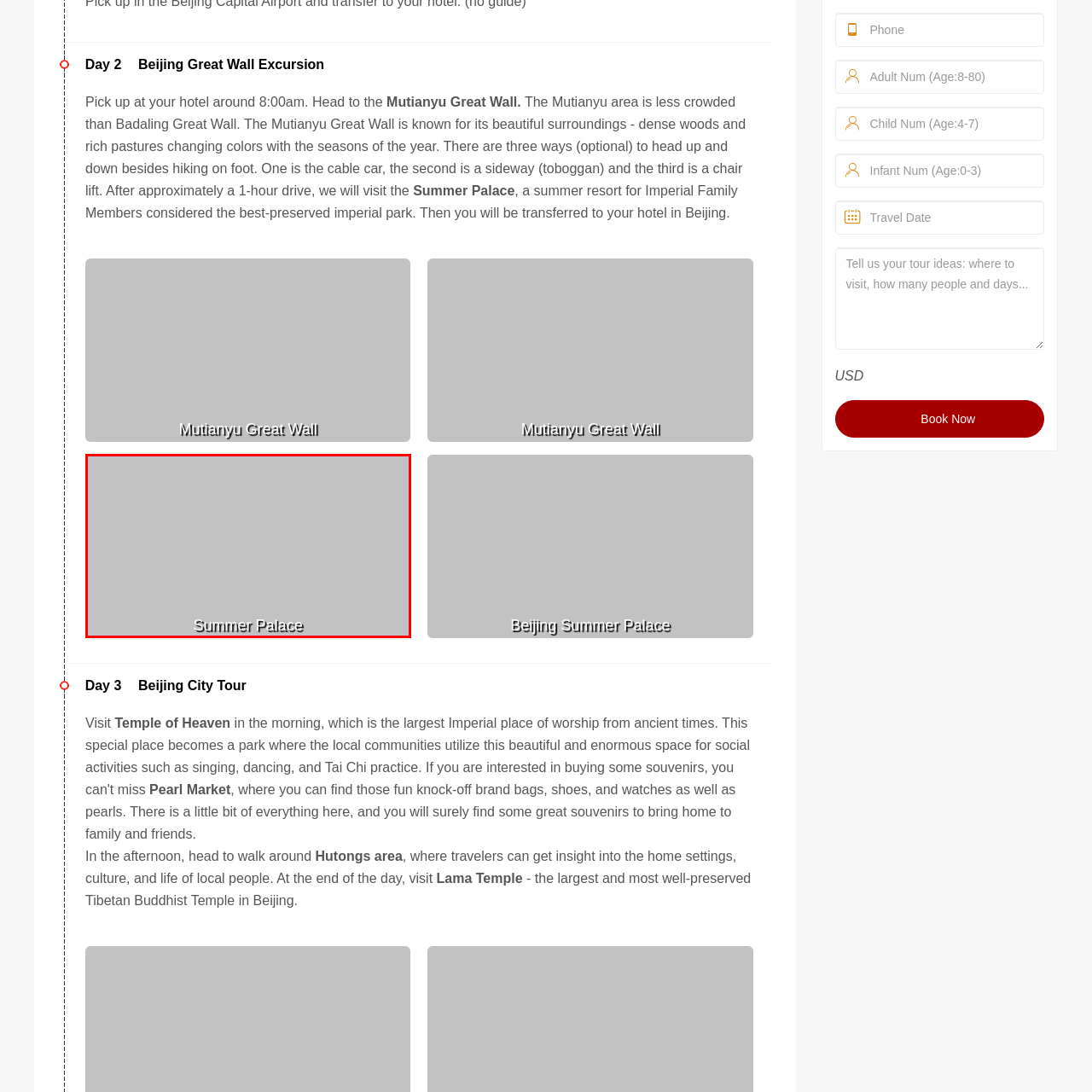Who is the Summer Palace a treasured site for?
Look closely at the part of the image outlined in red and give a one-word or short phrase answer.

Locals and travelers